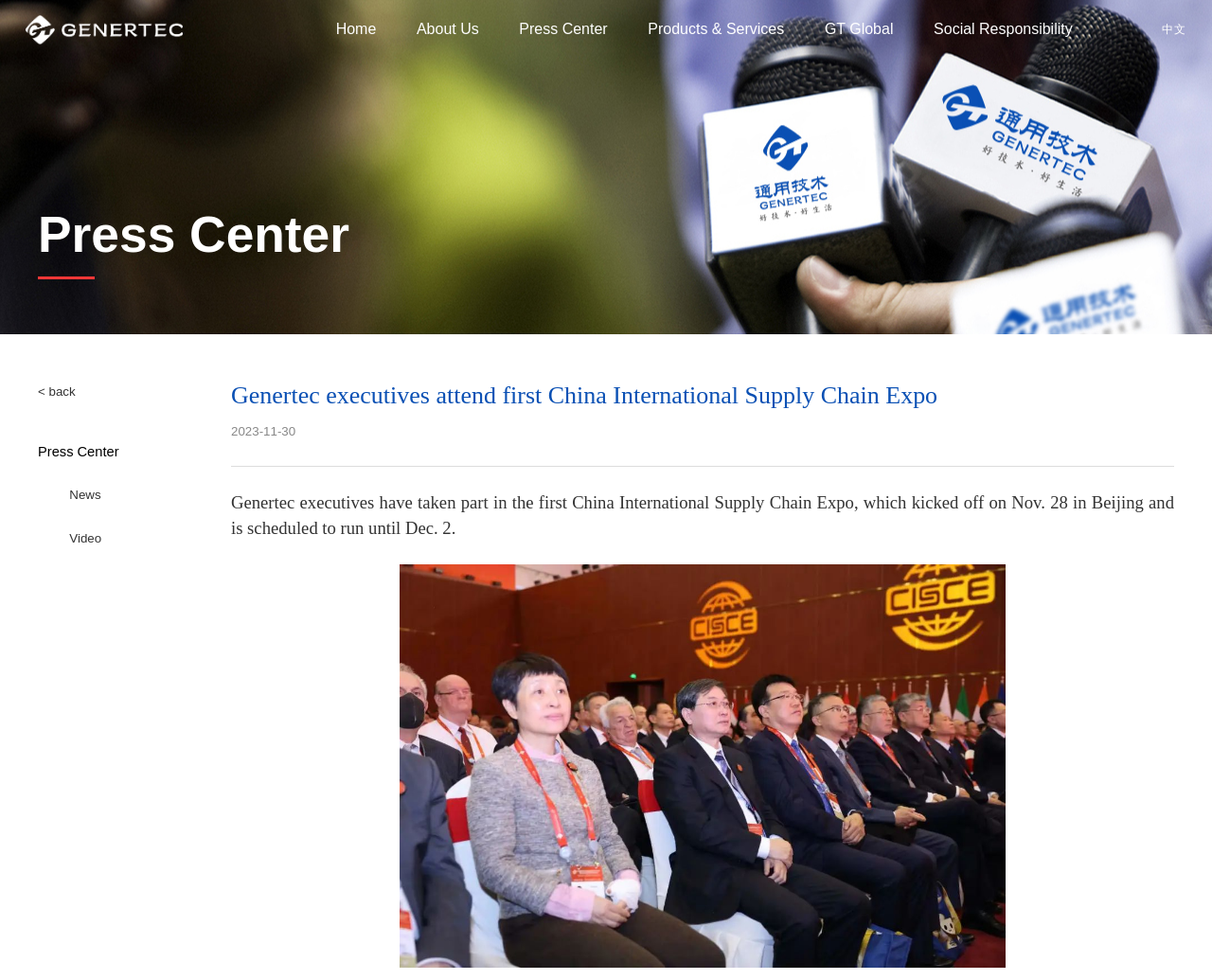Determine the bounding box coordinates of the clickable region to execute the instruction: "view news". The coordinates should be four float numbers between 0 and 1, denoted as [left, top, right, bottom].

[0.057, 0.497, 0.083, 0.514]